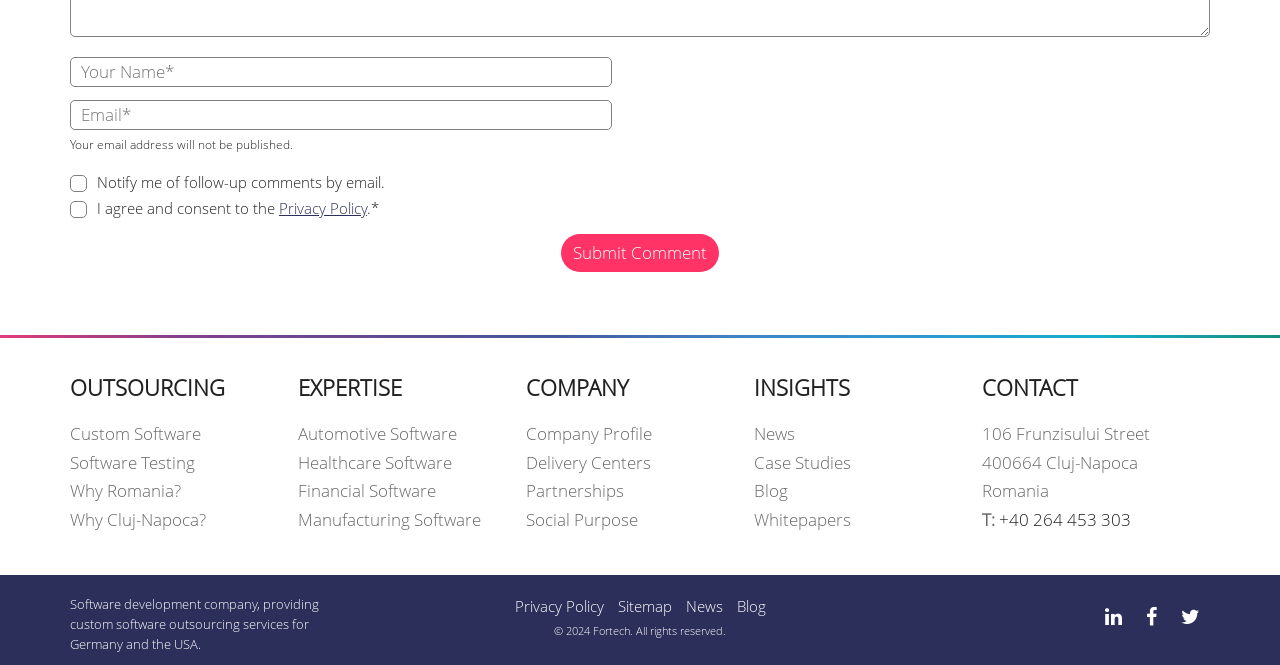Refer to the image and provide an in-depth answer to the question:
What is the phone number of the company?

The phone number can be inferred from the link element on the webpage, which is '+40 264 453 303'.